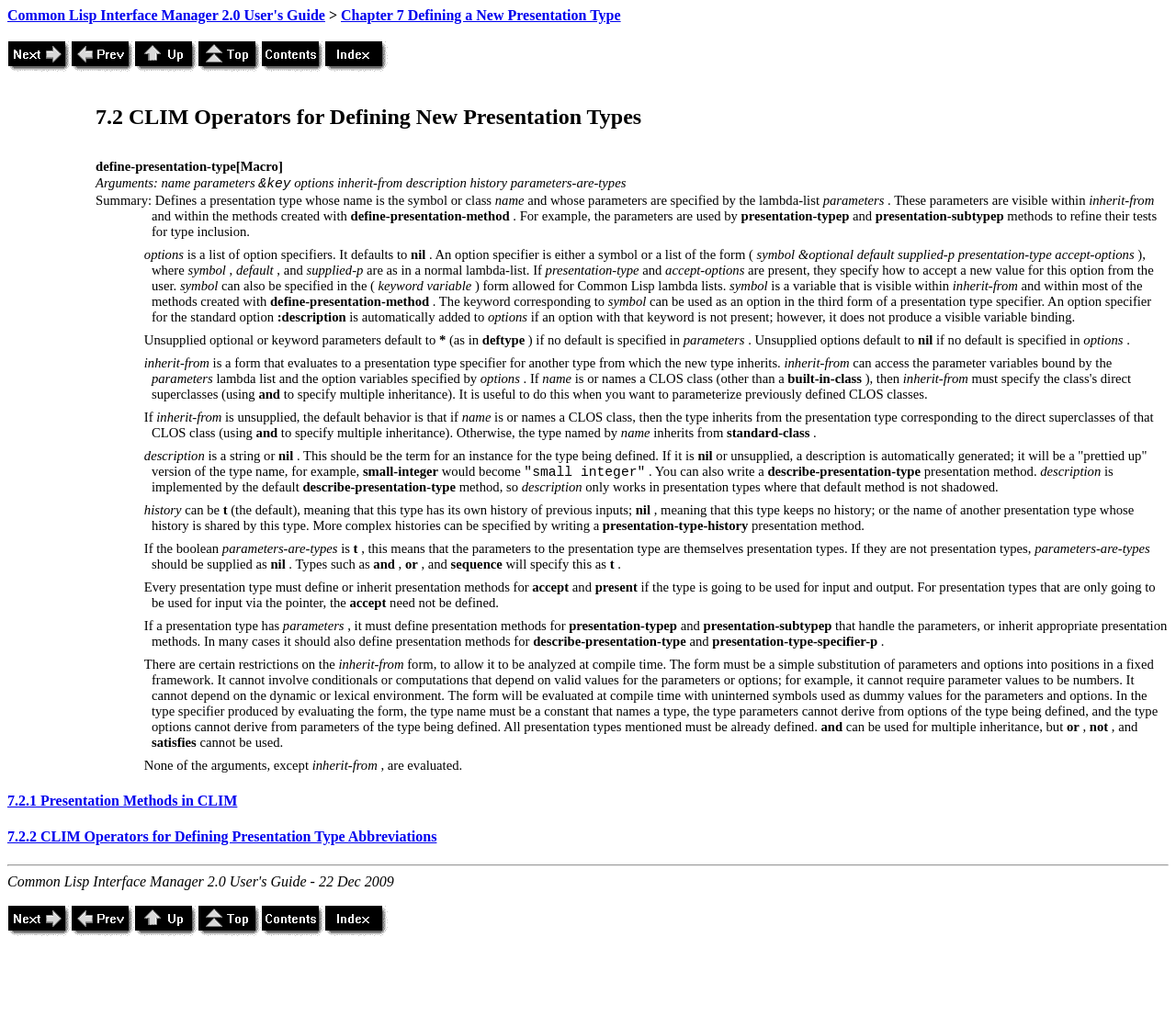By analyzing the image, answer the following question with a detailed response: What is the default value of unsupplied optional or keyword parameters?

According to the documentation, unsupplied optional or keyword parameters default to * (as in deftype) if no default is specified in the parameters, and unsupplied options default to nil if no default is specified.